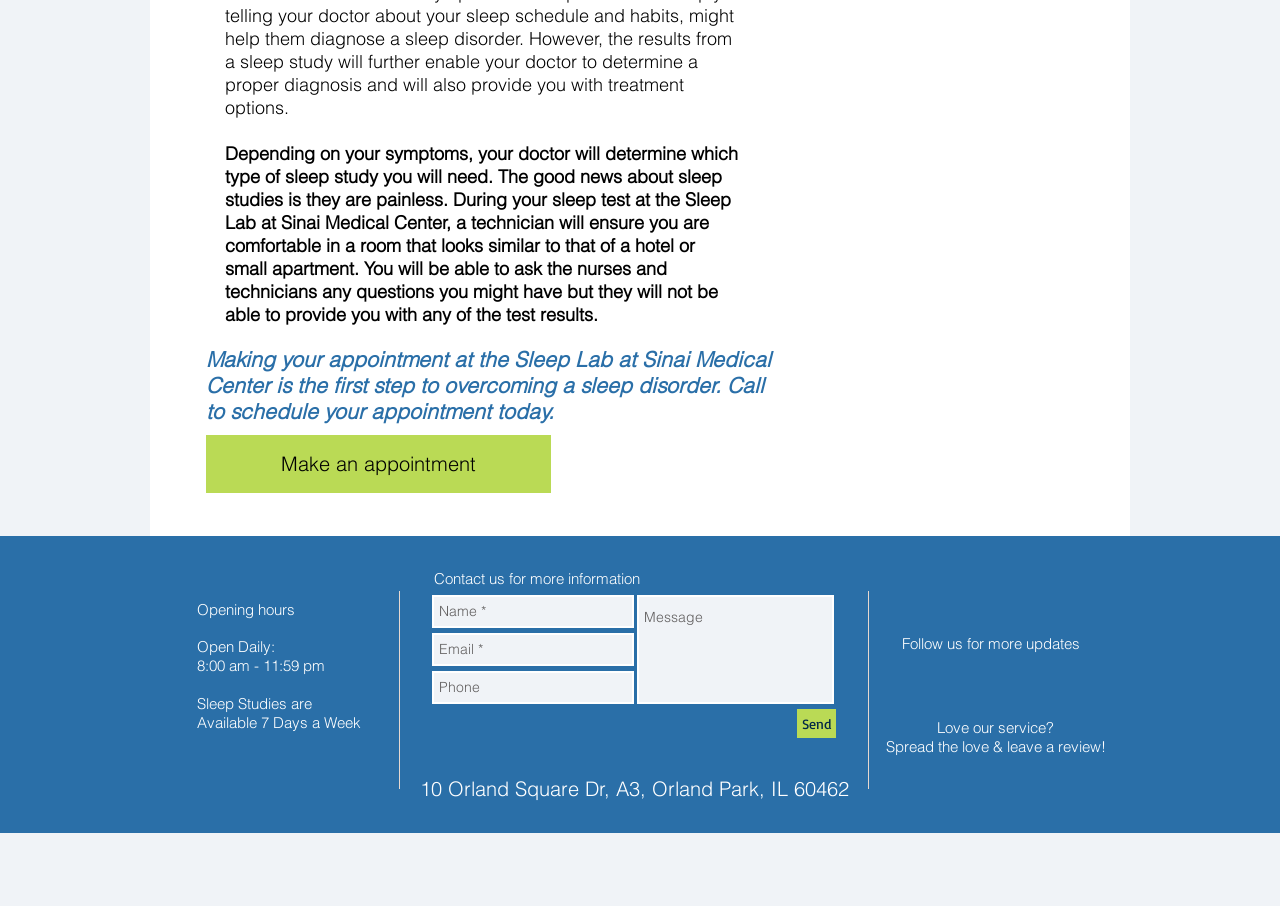Can you give a comprehensive explanation to the question given the content of the image?
How can you contact the Sleep Lab?

The phone number '708-737-7498' is provided as a means of contact, as indicated by the link 'Call 708-737-7498'.